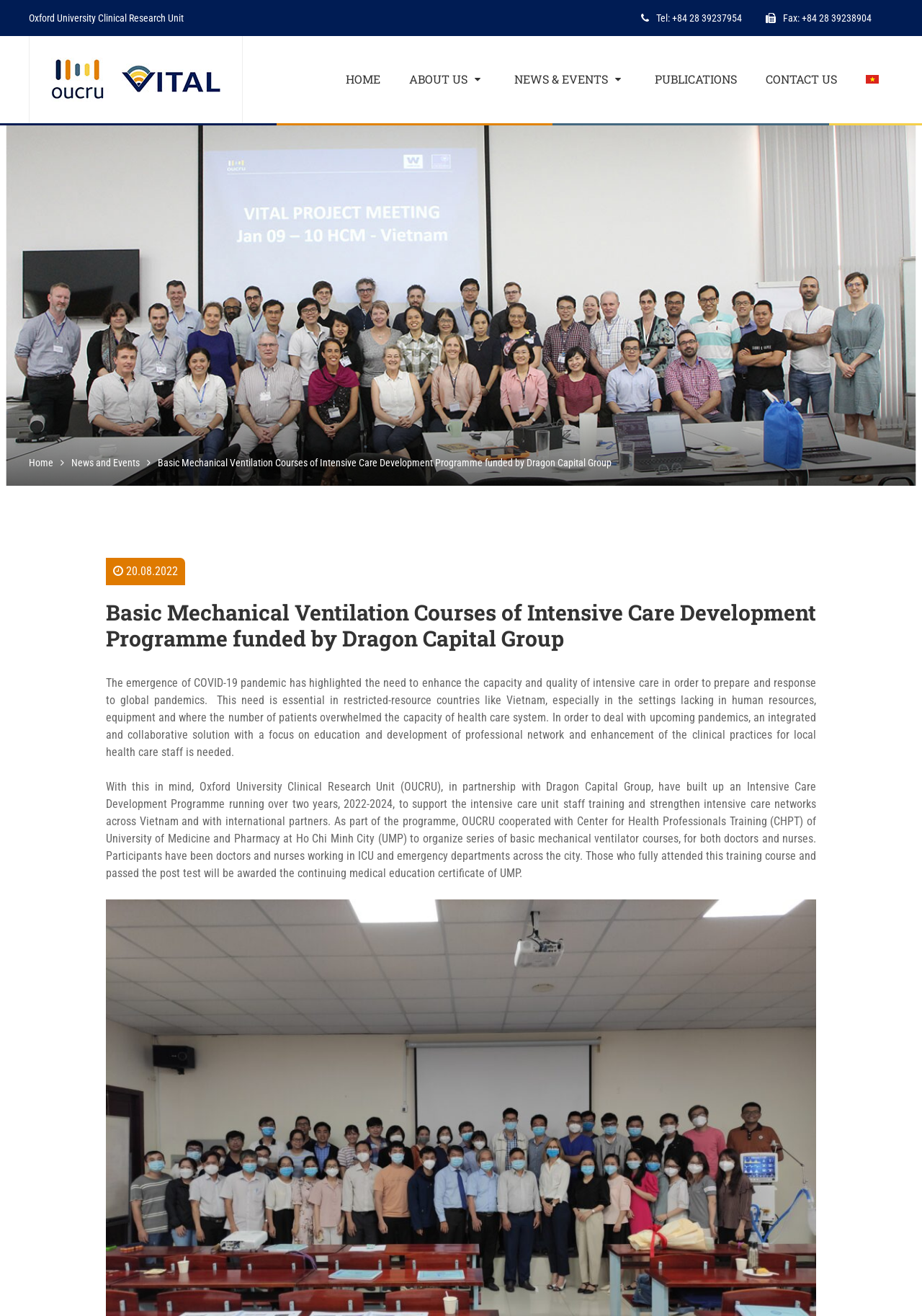Can you extract the primary headline text from the webpage?

Basic Mechanical Ventilation Courses of Intensive Care Development Programme funded by Dragon Capital Group